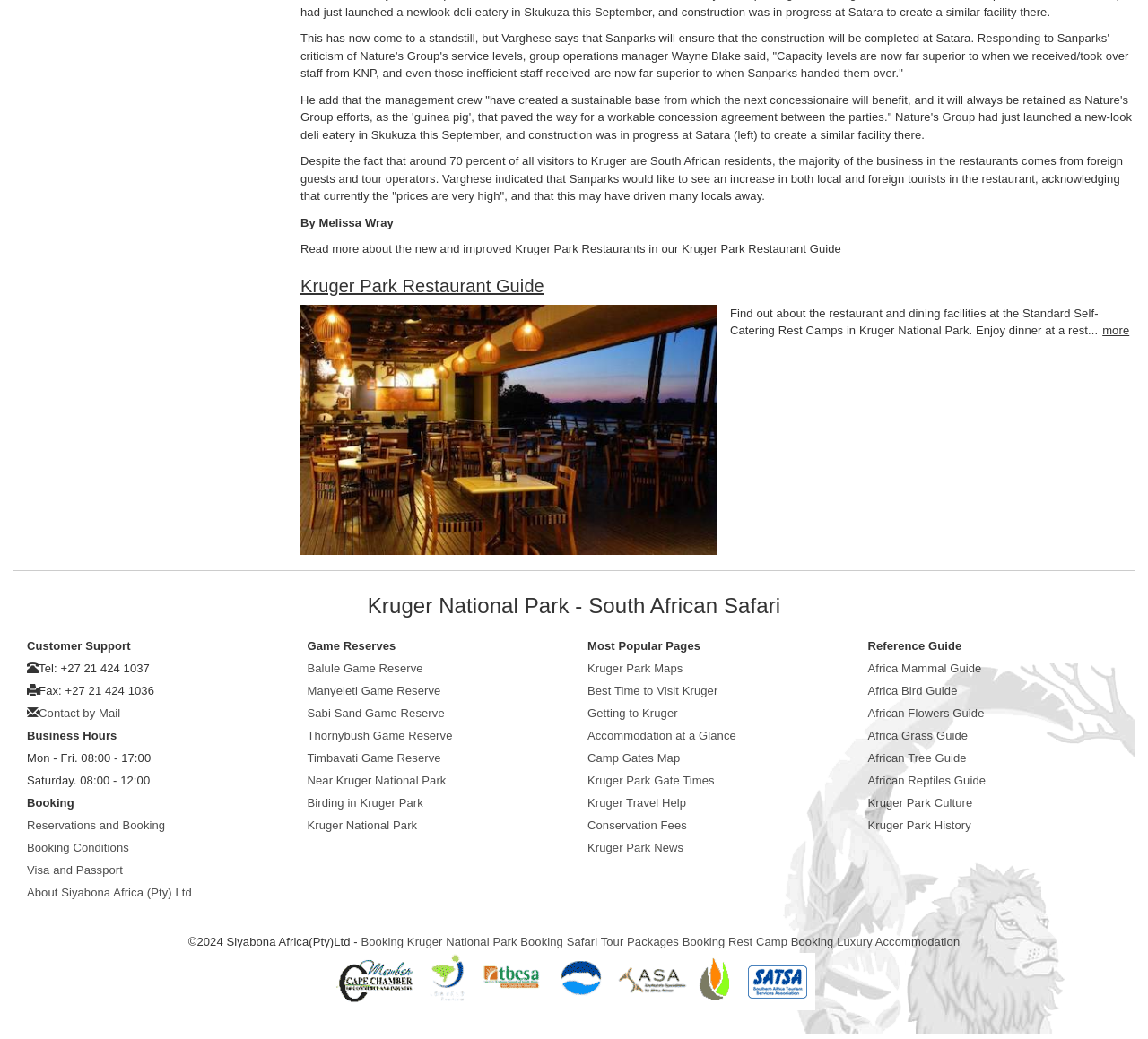Identify the bounding box coordinates for the UI element described by the following text: "About Siyabona Africa (Pty) Ltd". Provide the coordinates as four float numbers between 0 and 1, in the format [left, top, right, bottom].

[0.023, 0.852, 0.167, 0.865]